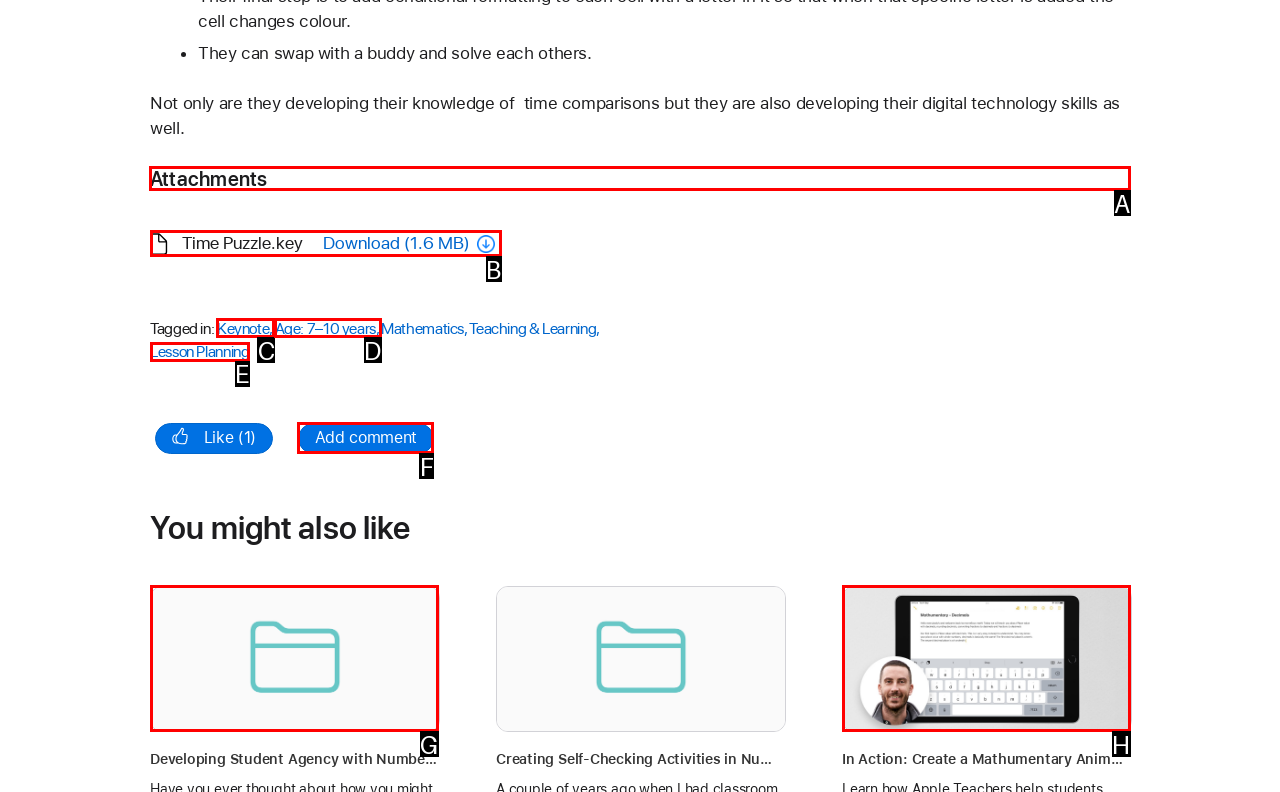Determine the correct UI element to click for this instruction: View attachments. Respond with the letter of the chosen element.

A